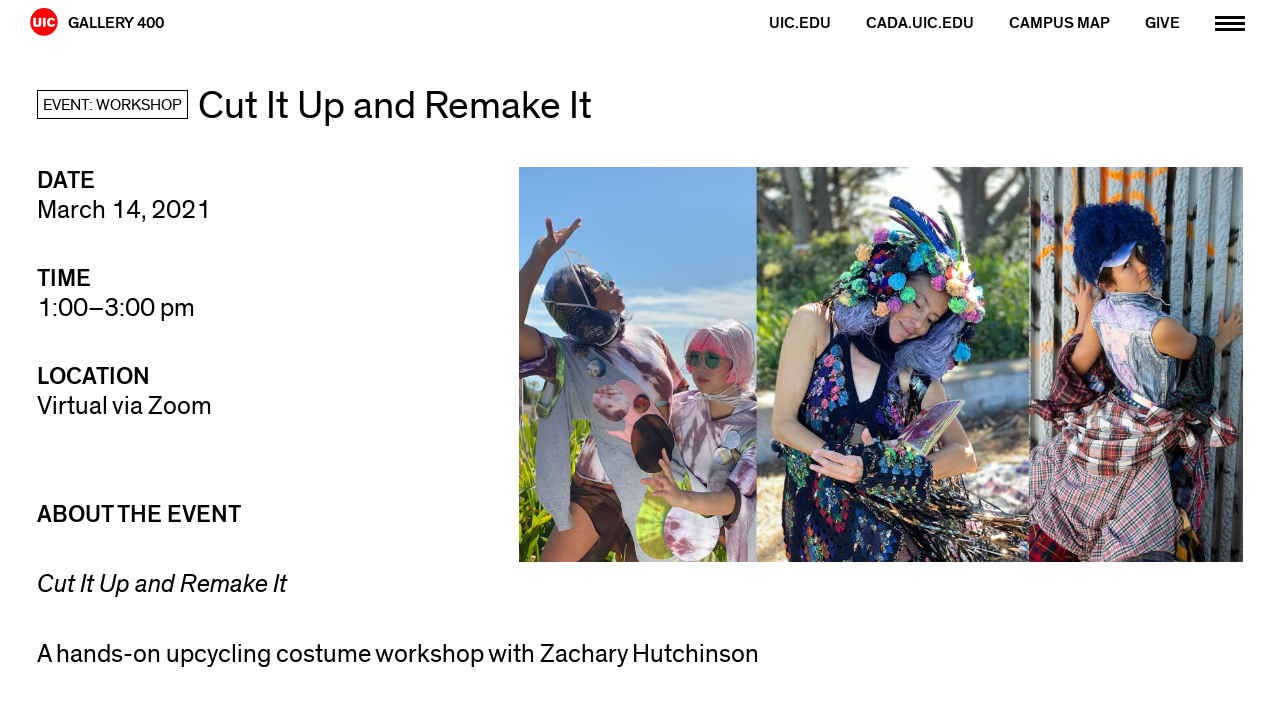Examine the image carefully and respond to the question with a detailed answer: 
What is the time of the event?

I found the time of the event by looking at the StaticText element with the text '1:00–3:00 pm' which is located under the 'TIME' heading.